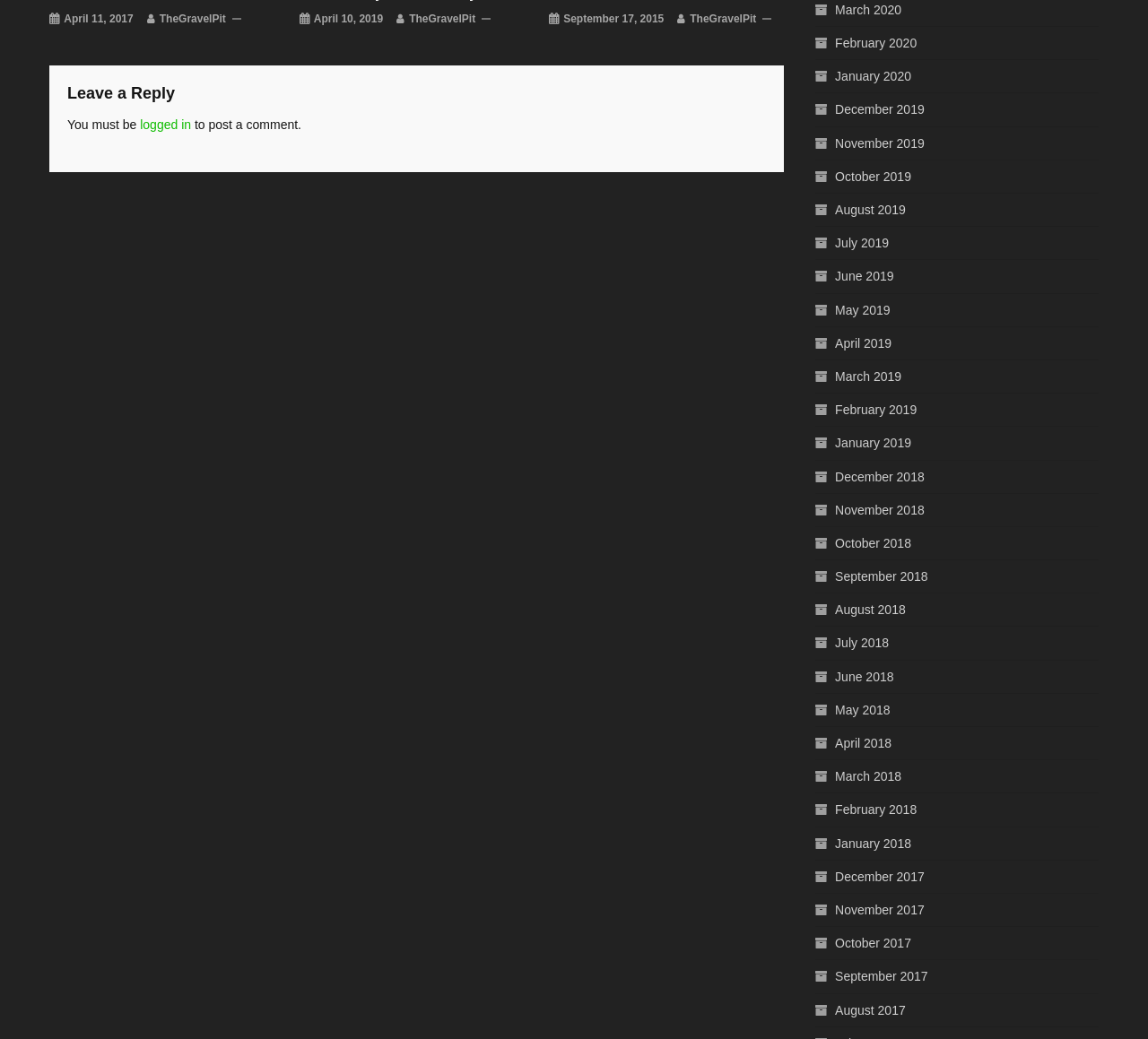What is the common prefix of the links in the archive section?
Refer to the image and provide a thorough answer to the question.

By examining the links in the archive section, I found that they all have a common prefix, which is ''. This prefix is followed by the month and year of the archive.